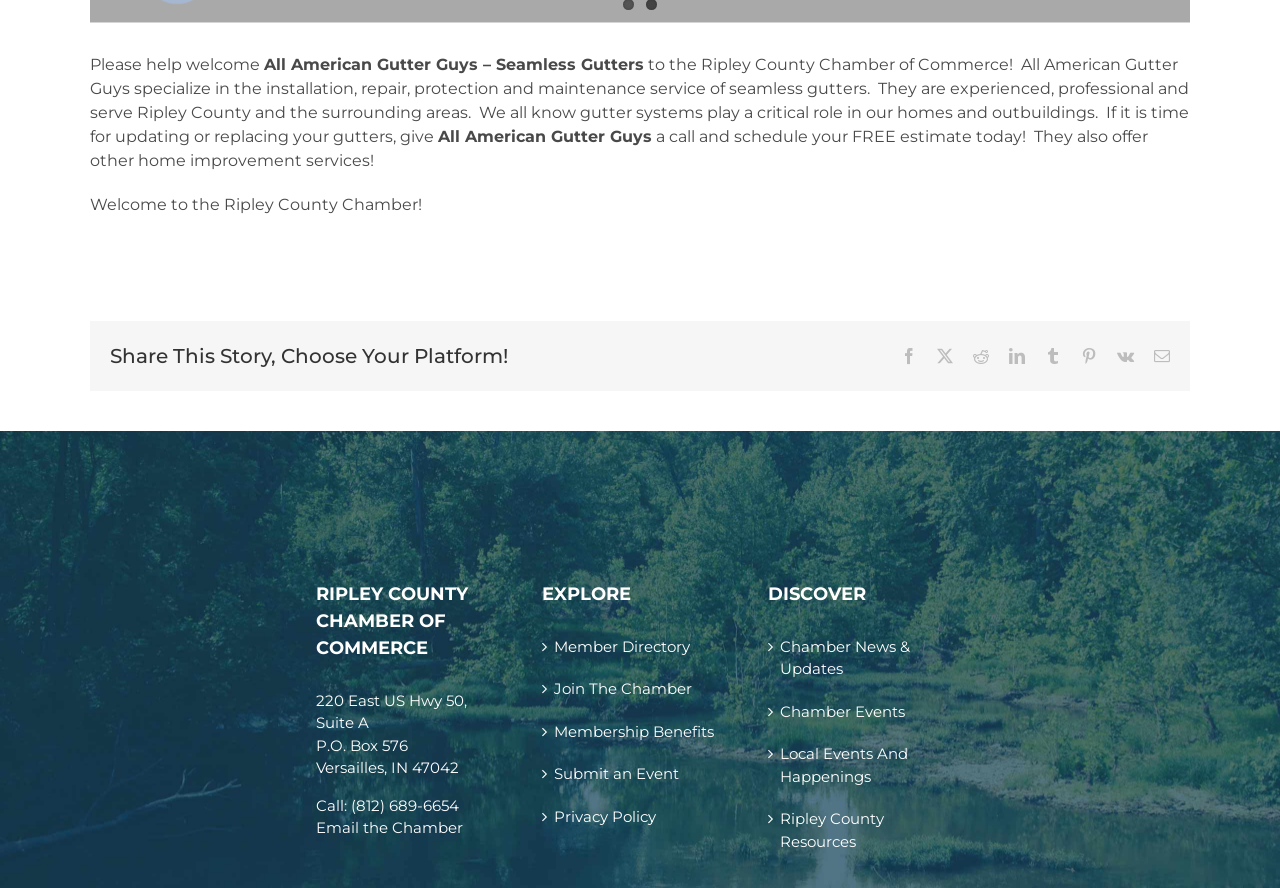What types of services are offered by the Ripley County Chamber of Commerce?
Please provide a comprehensive answer to the question based on the webpage screenshot.

The webpage has a series of link elements that provide different services offered by the Ripley County Chamber of Commerce. These services include accessing the Member Directory, joining the Chamber, learning about Membership Benefits, submitting an event, and viewing the Privacy Policy.